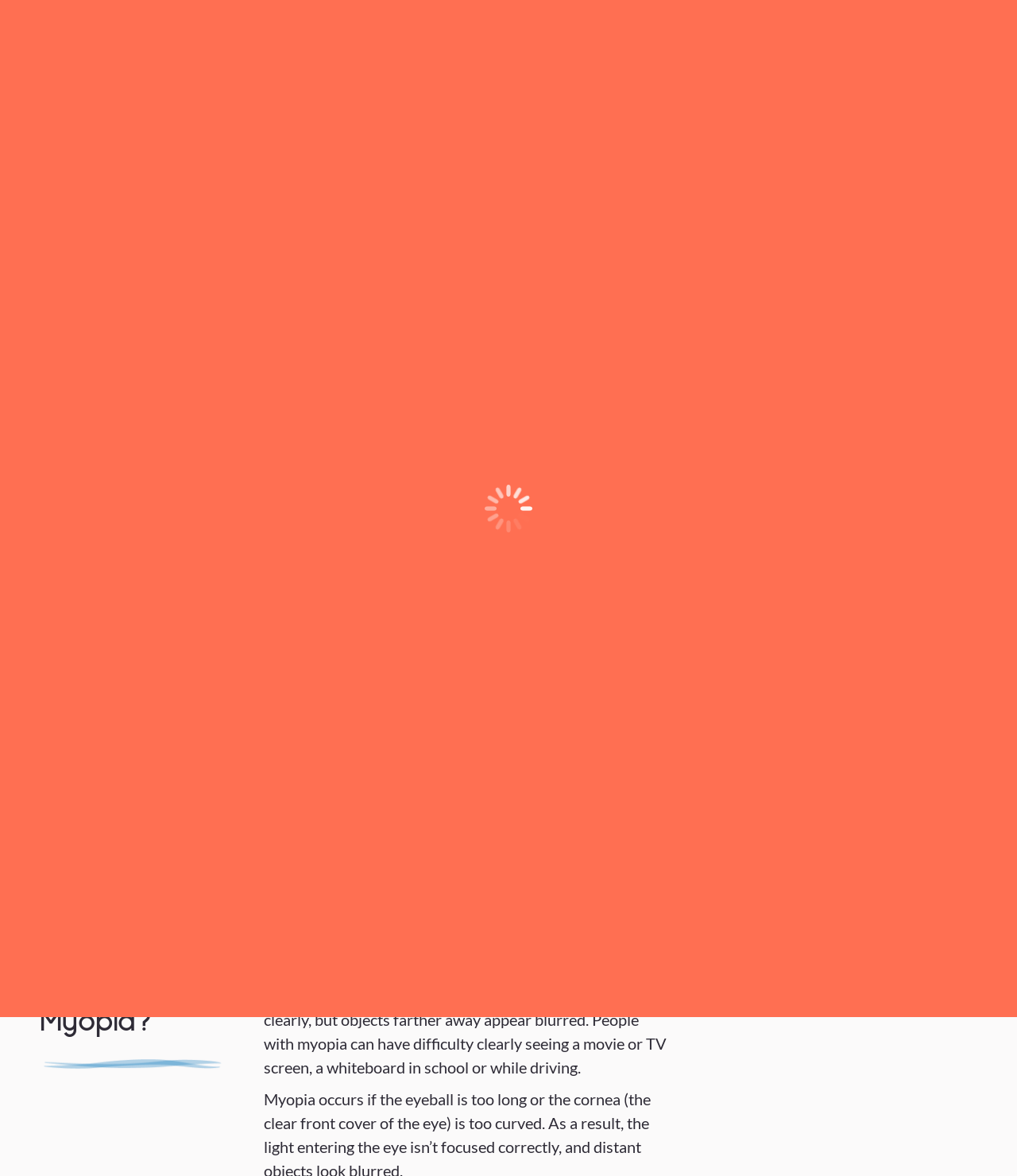Using the element description: "parent_node: Clarity Eyecare Services", determine the bounding box coordinates. The coordinates should be in the format [left, top, right, bottom], with values between 0 and 1.

[0.0, 0.0, 0.295, 0.081]